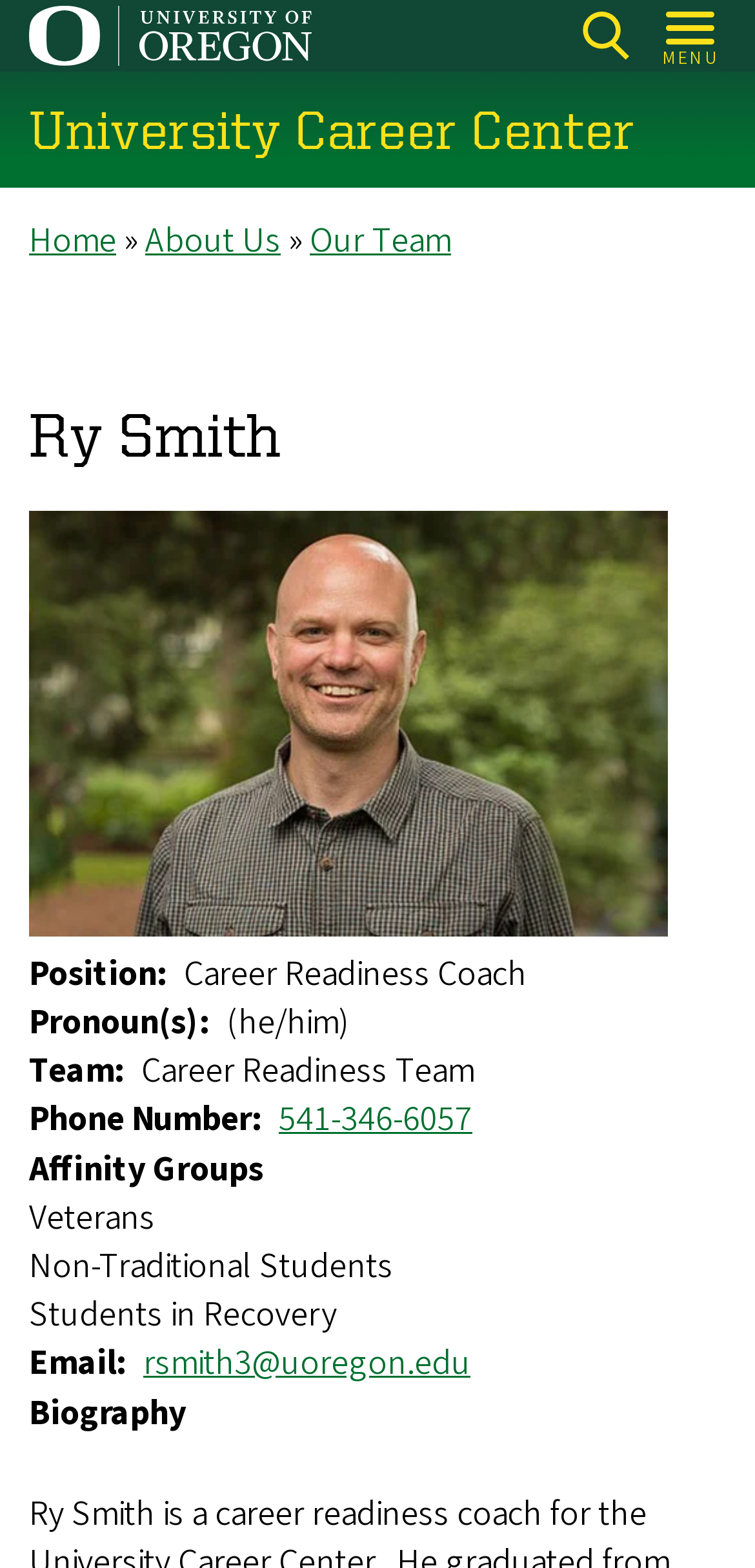Illustrate the webpage's structure and main components comprehensively.

The webpage is about Ry Smith, a career readiness coach for the University Career Center. At the top left corner, there is a link to skip to the main content. Next to it, there is a link to the University of Oregon, accompanied by an image of the university's logo. On the top right corner, there are two buttons: a search button and an open menu button with the text "MENU" inside.

Below the top section, there is a heading that reads "University Career Center". Underneath it, there is a breadcrumb navigation menu with links to "Home", "About Us", and "Our Team". 

The main content of the page is about Ry Smith, with a heading that displays his name. There is a large image of Ry Smith on the left side of the page. Below the image, there are several sections of text that provide information about Ry Smith's position, pronouns, team, phone number, affinity groups, email, and biography. The text is organized in a clear and concise manner, making it easy to read and understand.